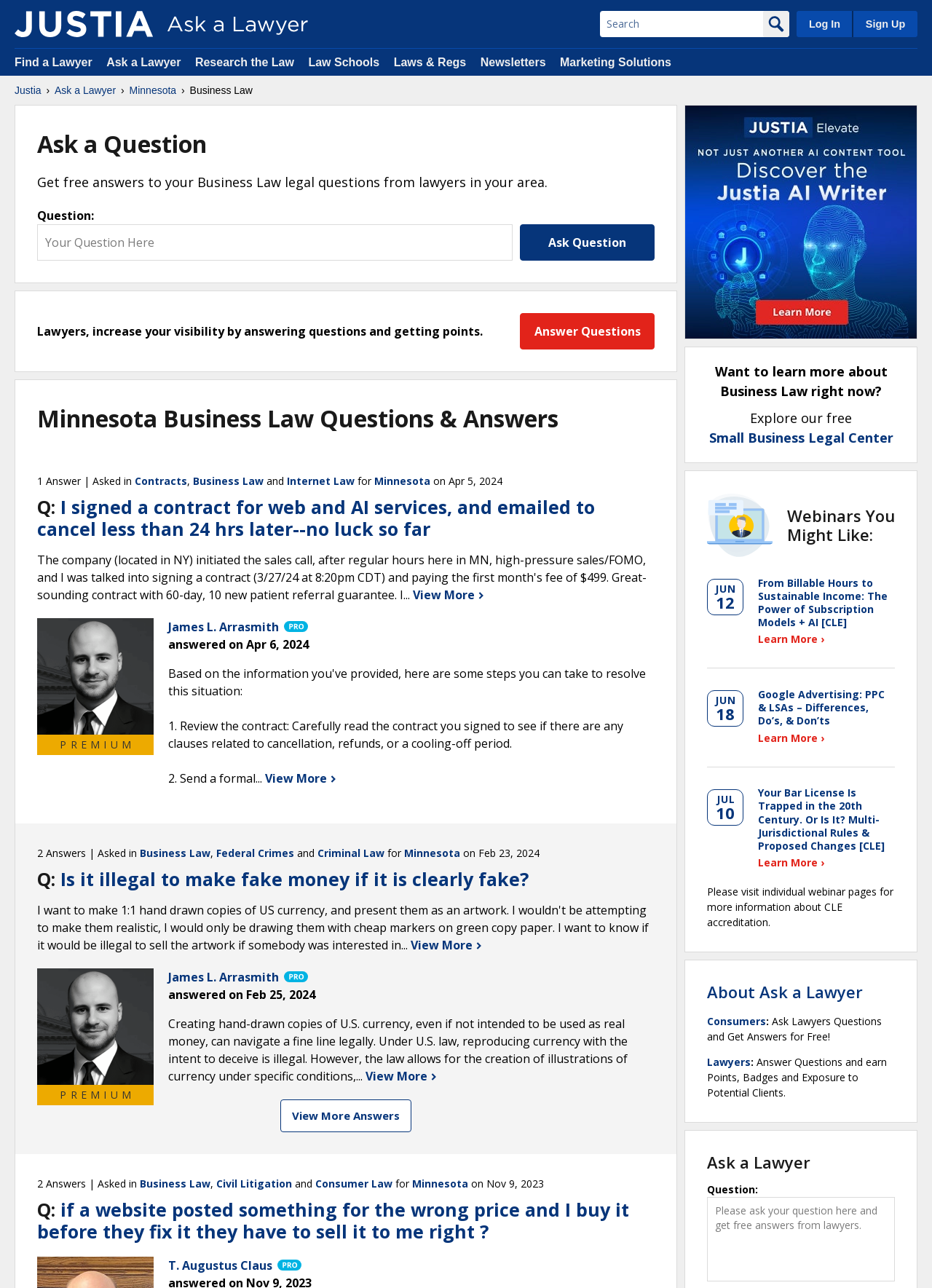Summarize the contents and layout of the webpage in detail.

This webpage is about Minnesota Business Law Questions and Answers on Justia Ask a Lawyer. At the top, there is a logo of Justia and a search bar with a search button. Below the search bar, there are links to "Log In" and "Sign Up" on the right side, and links to "Find a Lawyer", "Ask a Lawyer", "Research the Law", "Law Schools", "Laws & Regs", "Newsletters", and "Marketing Solutions" on the left side.

The main content of the webpage is divided into sections. The first section has a heading "Minnesota Business Law Questions & Answers" and a brief description "Get free answers to your Business Law legal questions from lawyers in your area." Below this, there is a text box to ask a question and a button to submit the question.

The next section displays a list of questions and answers. Each question is displayed with the question text, the categories it belongs to, and the date it was asked. The answers are provided by lawyers, and each answer includes the lawyer's name, their profile picture, and the answer text. There are also links to view more answers and to view the lawyer's profile.

The questions and answers are listed in a sequential manner, with the most recent questions and answers at the top. The webpage also has a "View More Answers" button at the bottom to load more questions and answers.